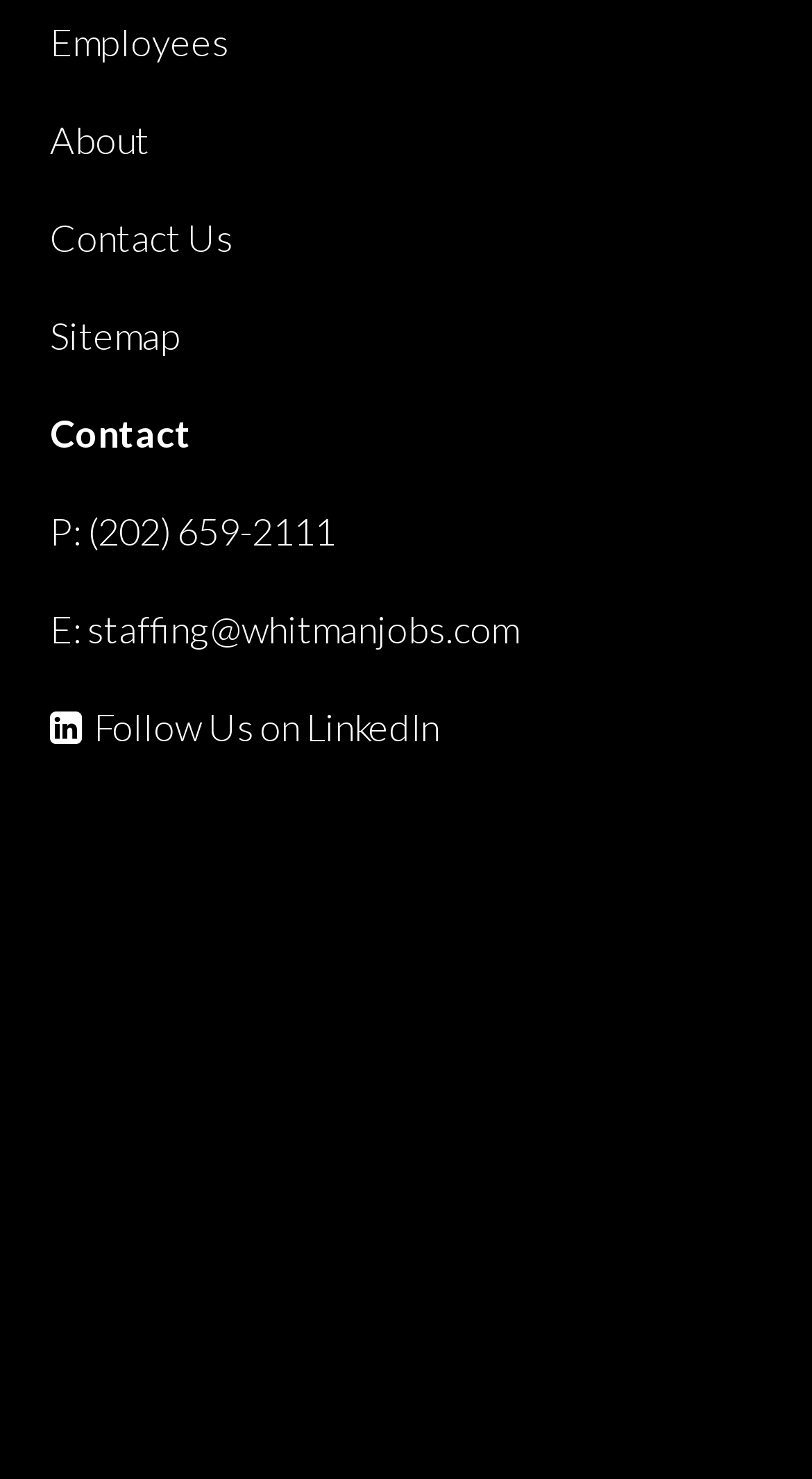Carefully examine the image and provide an in-depth answer to the question: How many links are in the top navigation menu?

I counted the links in the top navigation menu, which are 'Employees', 'About', 'Contact Us', and 'Sitemap', and found that there are 4 links.